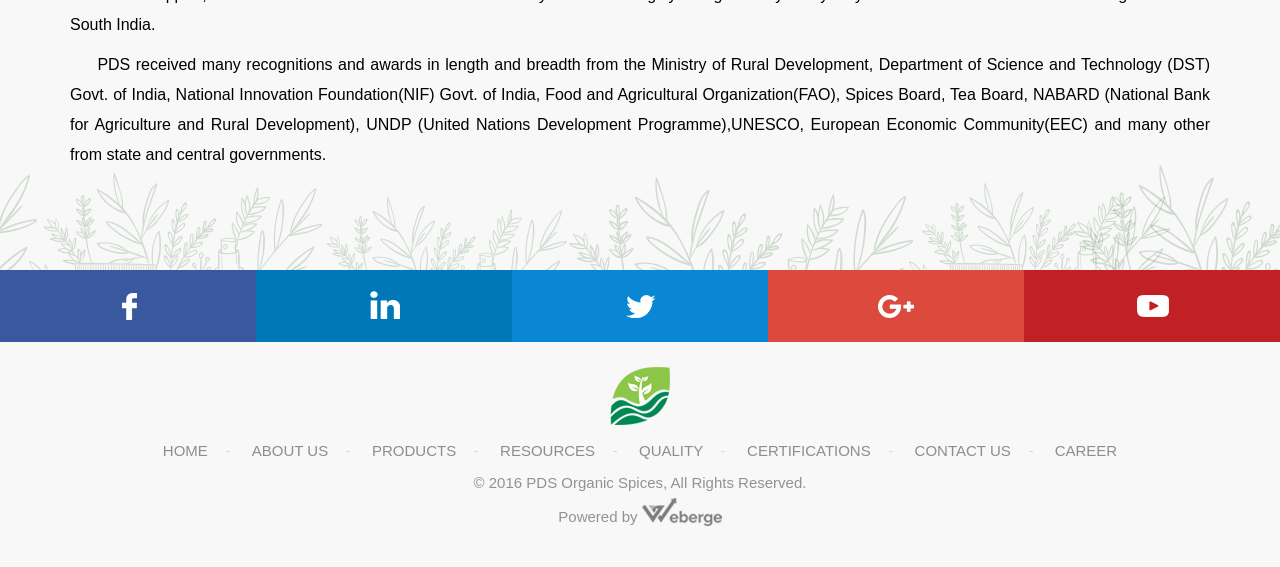Specify the bounding box coordinates of the element's region that should be clicked to achieve the following instruction: "click PRODUCTS". The bounding box coordinates consist of four float numbers between 0 and 1, in the format [left, top, right, bottom].

[0.275, 0.78, 0.372, 0.81]